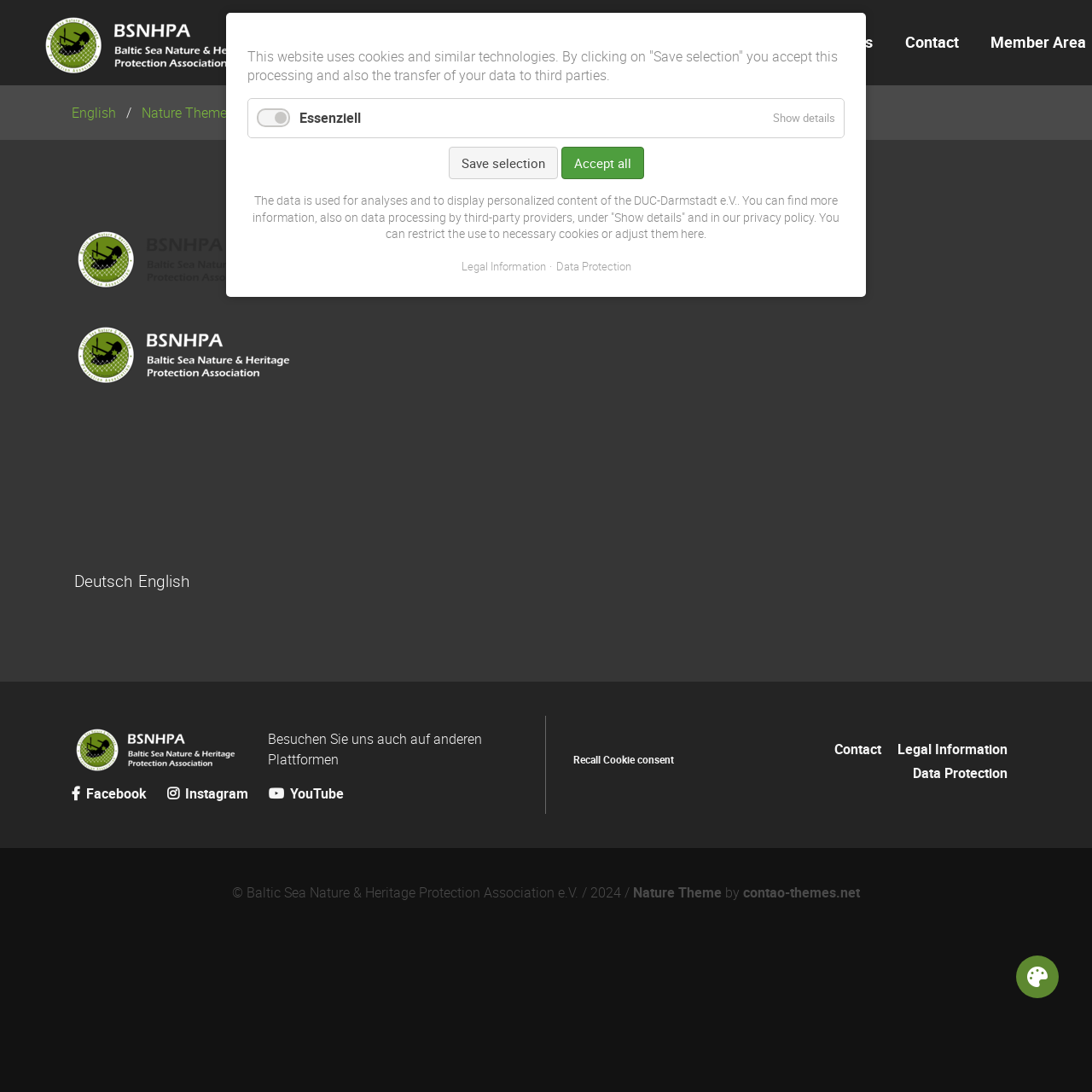How many social media platforms are linked?
From the image, respond using a single word or phrase.

3